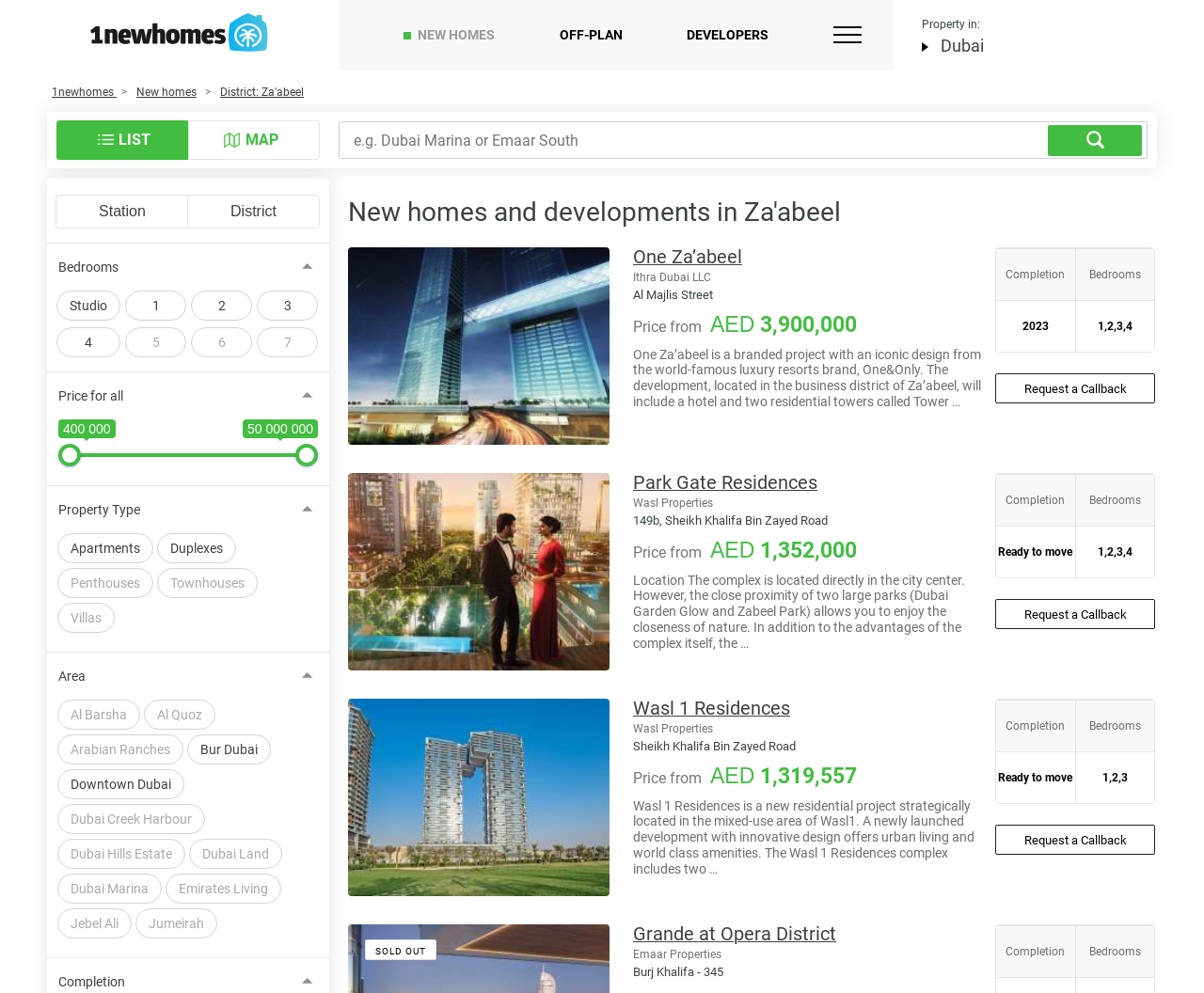Locate the bounding box of the user interface element based on this description: "Request a Callback".

[0.827, 0.376, 0.959, 0.407]